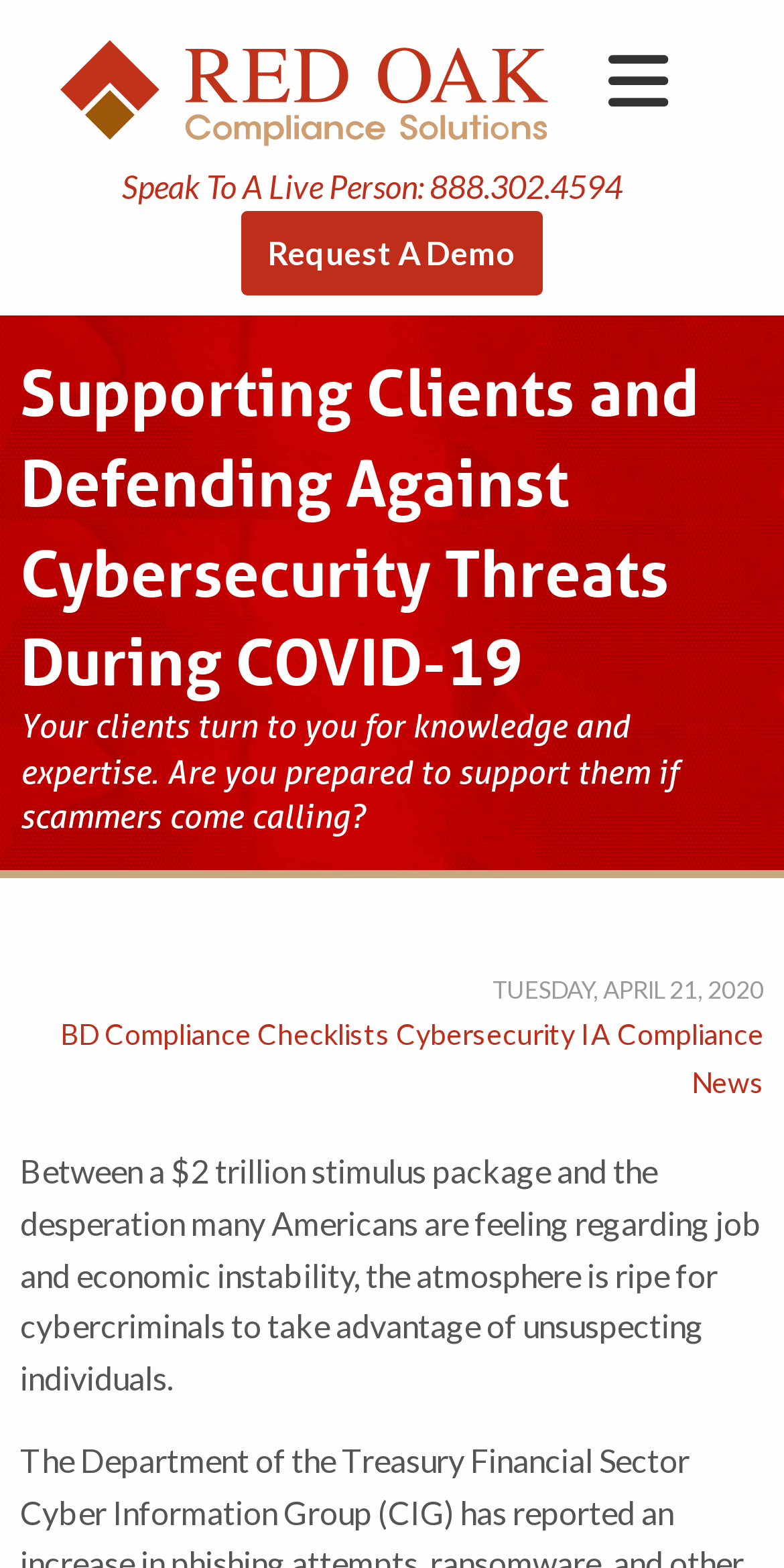Locate the UI element described as follows: "Red Oak Compliance Solutions Logo". Return the bounding box coordinates as four float numbers between 0 and 1 in the order [left, top, right, bottom].

[0.077, 0.073, 0.699, 0.097]